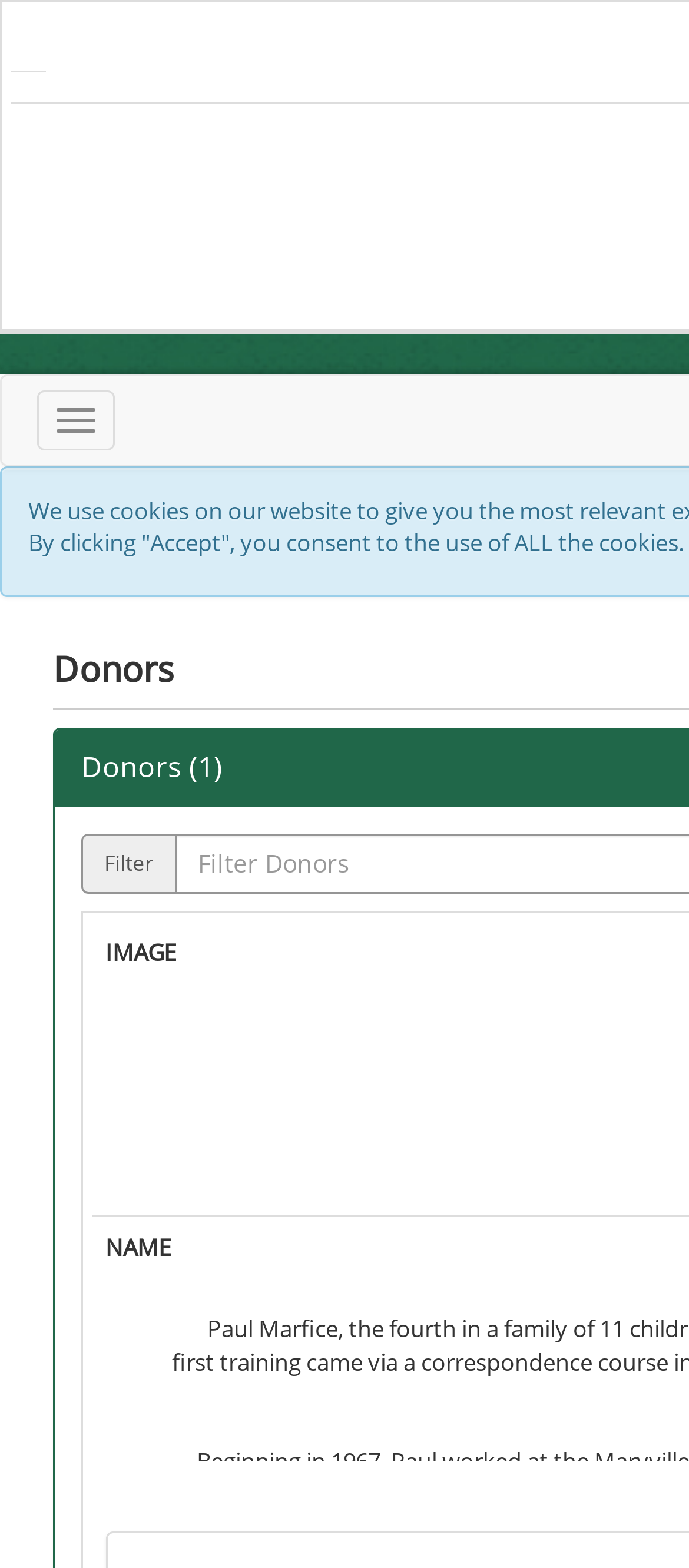Given the element description Toggle navigation, predict the bounding box coordinates for the UI element in the webpage screenshot. The format should be (top-left x, top-left y, bottom-right x, bottom-right y), and the values should be between 0 and 1.

[0.054, 0.248, 0.167, 0.287]